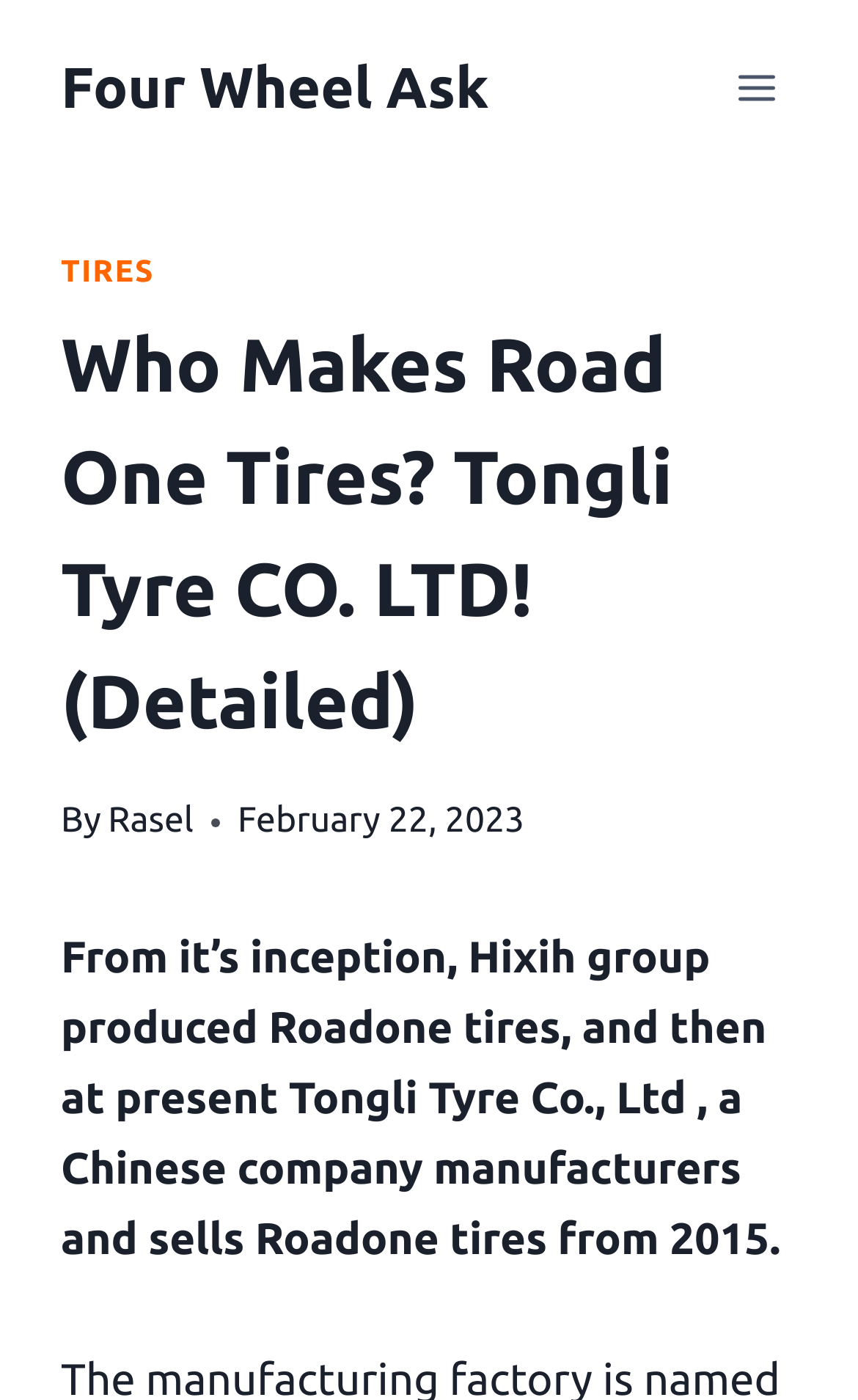Give a one-word or one-phrase response to the question:
When was the article published?

February 22, 2023